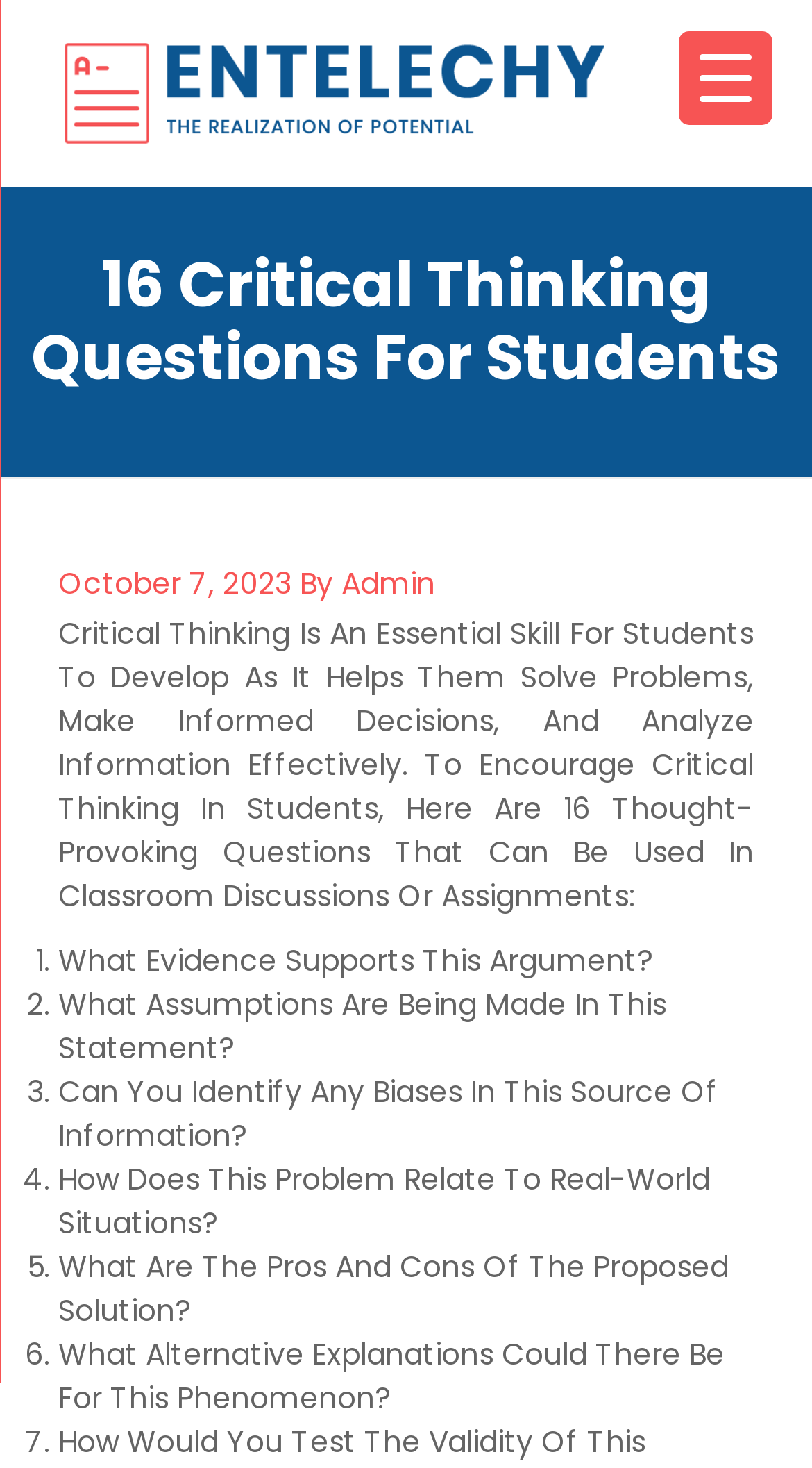Give a one-word or one-phrase response to the question:
When was the article posted?

October 7, 2023